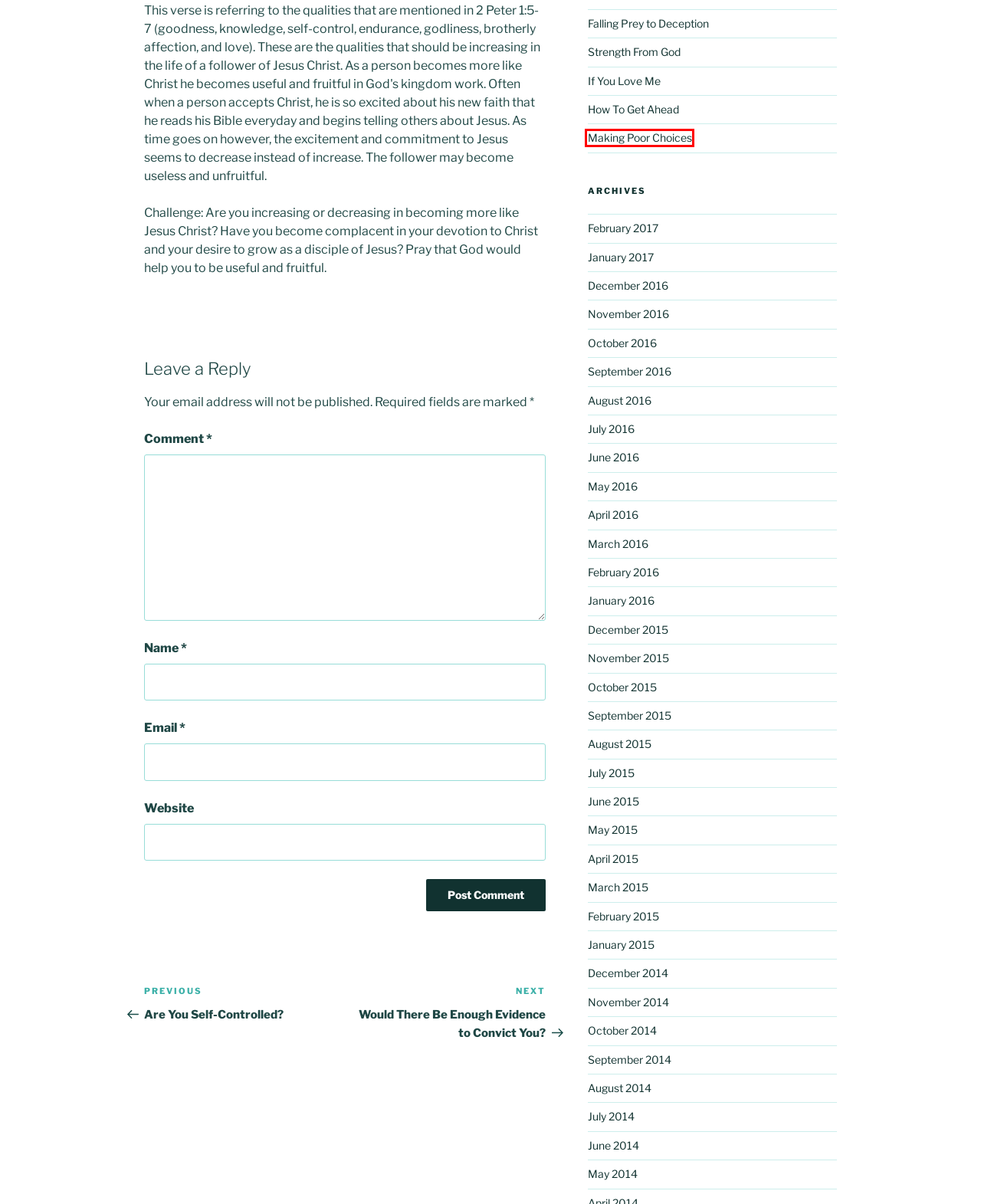Analyze the webpage screenshot with a red bounding box highlighting a UI element. Select the description that best matches the new webpage after clicking the highlighted element. Here are the options:
A. Falling Prey to Deception – First Things First
B. October 2016 – First Things First
C. Making Poor Choices – First Things First
D. March 2016 – First Things First
E. How To Get Ahead – First Things First
F. November 2016 – First Things First
G. If You Love Me – First Things First
H. July 2016 – First Things First

C